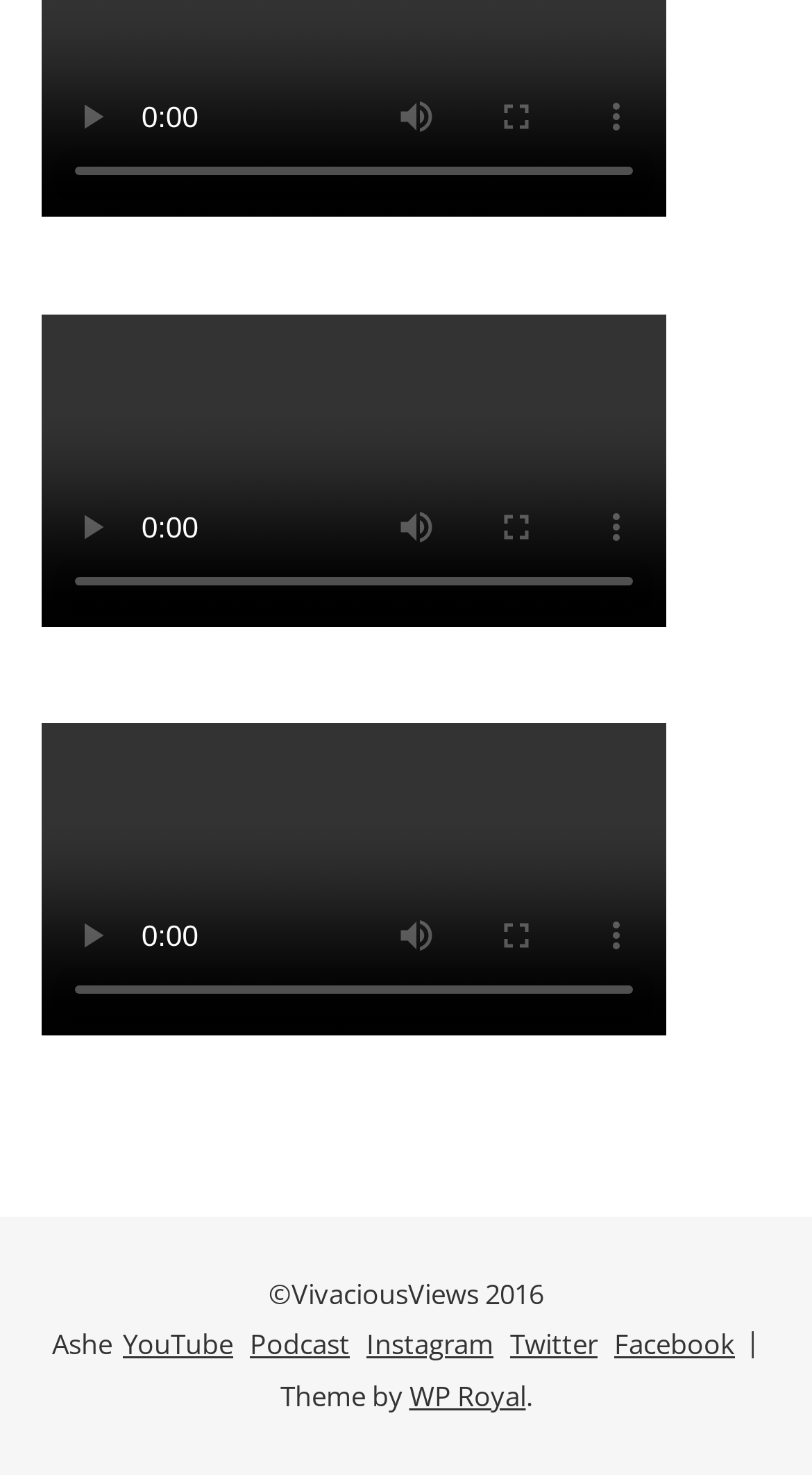Provide the bounding box coordinates for the UI element that is described as: "Podcast".

[0.308, 0.899, 0.431, 0.924]